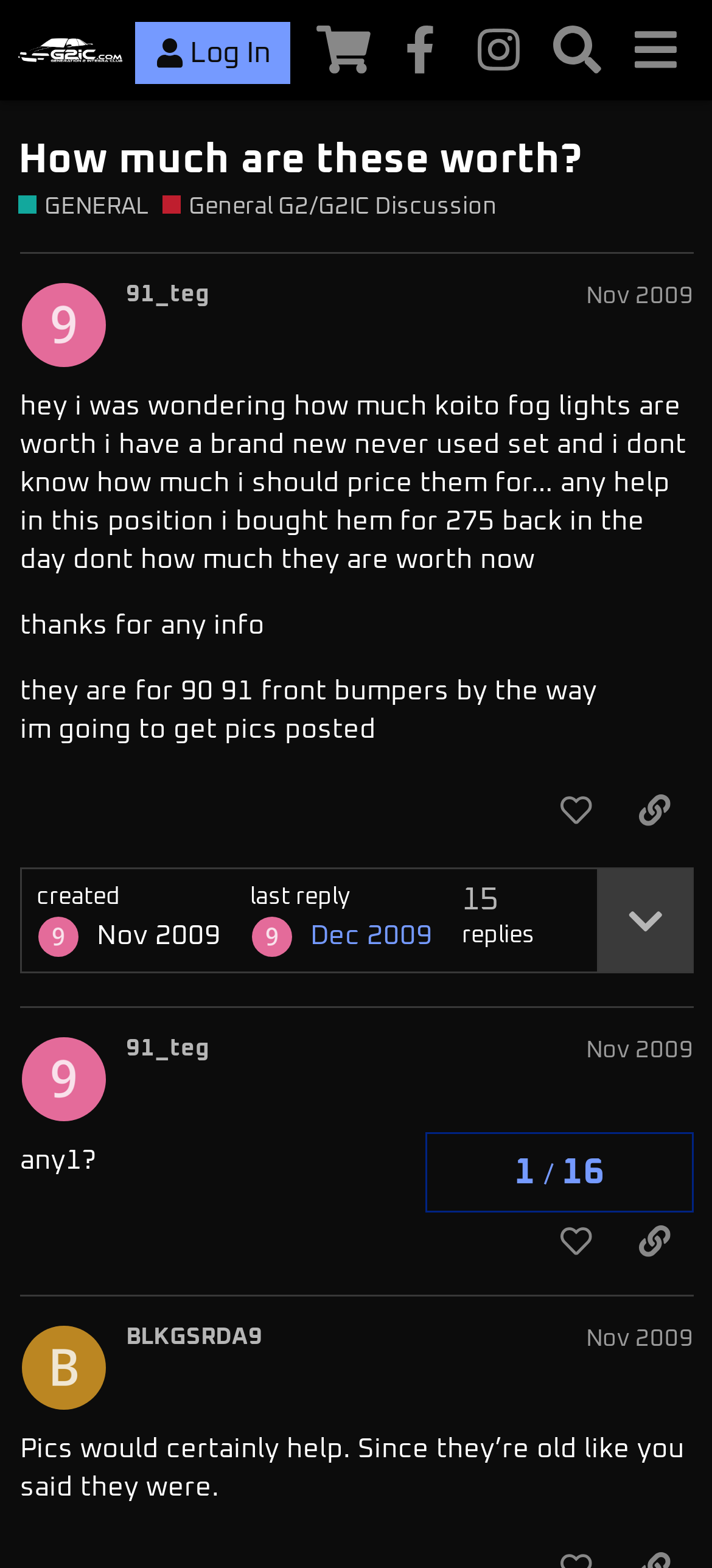Please reply to the following question using a single word or phrase: 
What is the purpose of the 'Search' button?

To search the forum